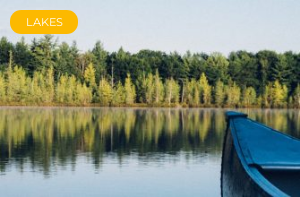Answer the question below with a single word or a brief phrase: 
What is reflected in the calm waters?

trees